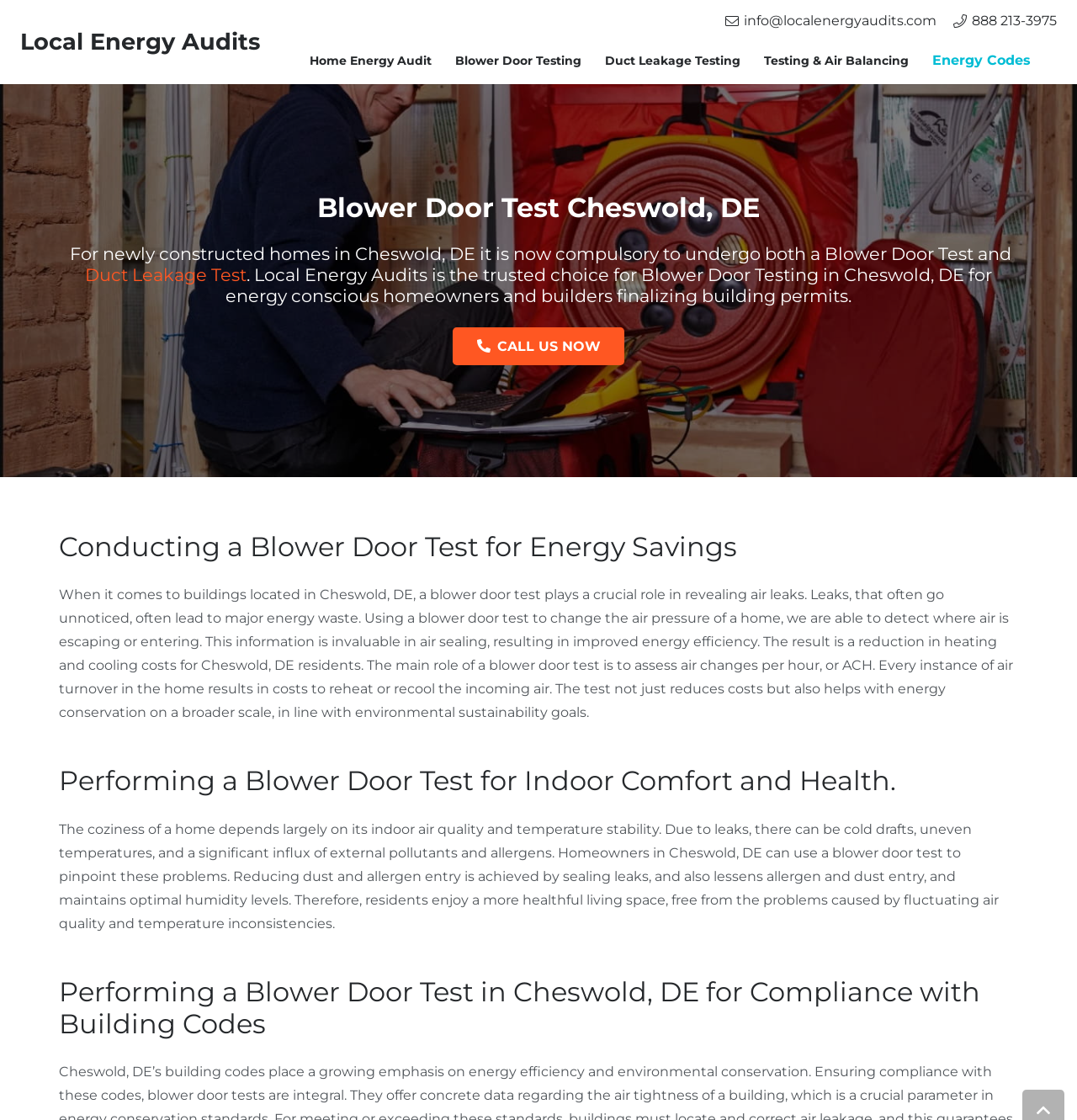Reply to the question with a brief word or phrase: What is the purpose of a blower door test?

To detect air leaks